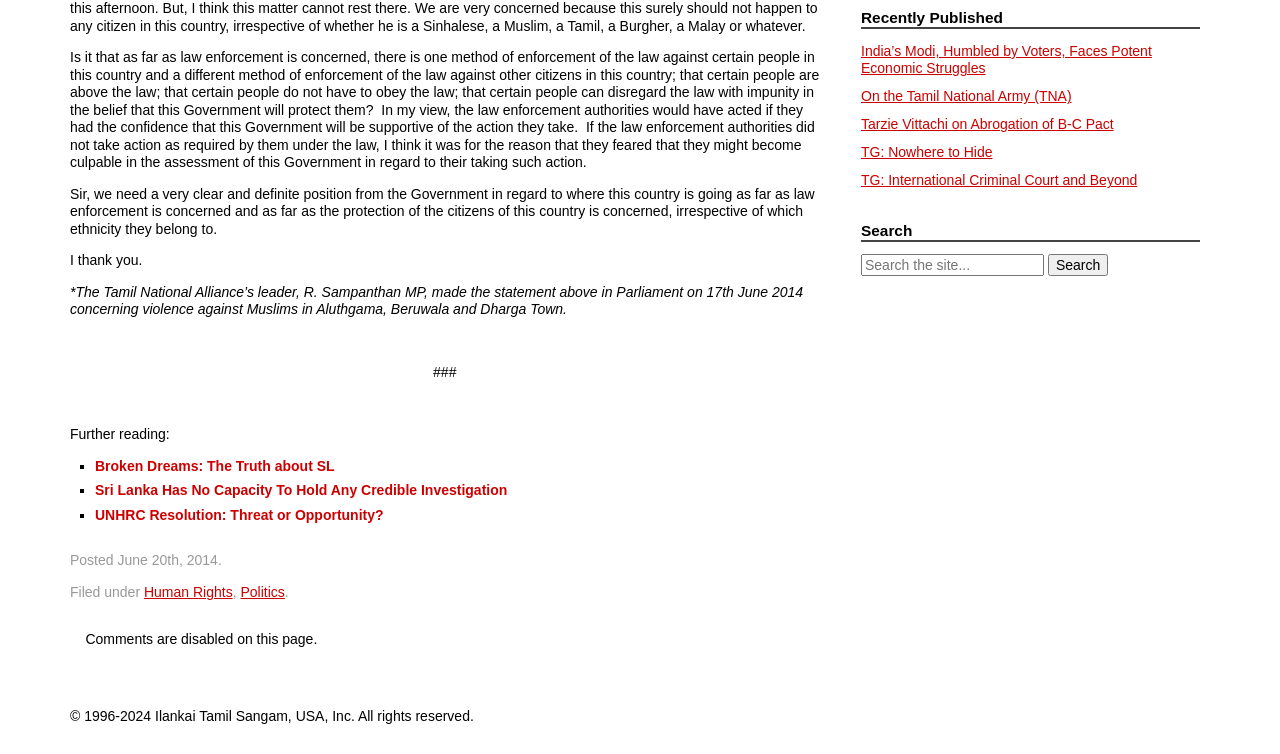From the webpage screenshot, identify the region described by UNHRC Resolution: Threat or Opportunity?. Provide the bounding box coordinates as (top-left x, top-left y, bottom-right x, bottom-right y), with each value being a floating point number between 0 and 1.

[0.074, 0.672, 0.3, 0.693]